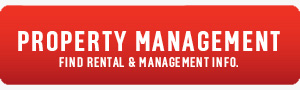What is written on the button?
Can you offer a detailed and complete answer to this question?

The button features white text that reads 'PROPERTY MANAGEMENT', which is the main text that captures the attention of the viewer.